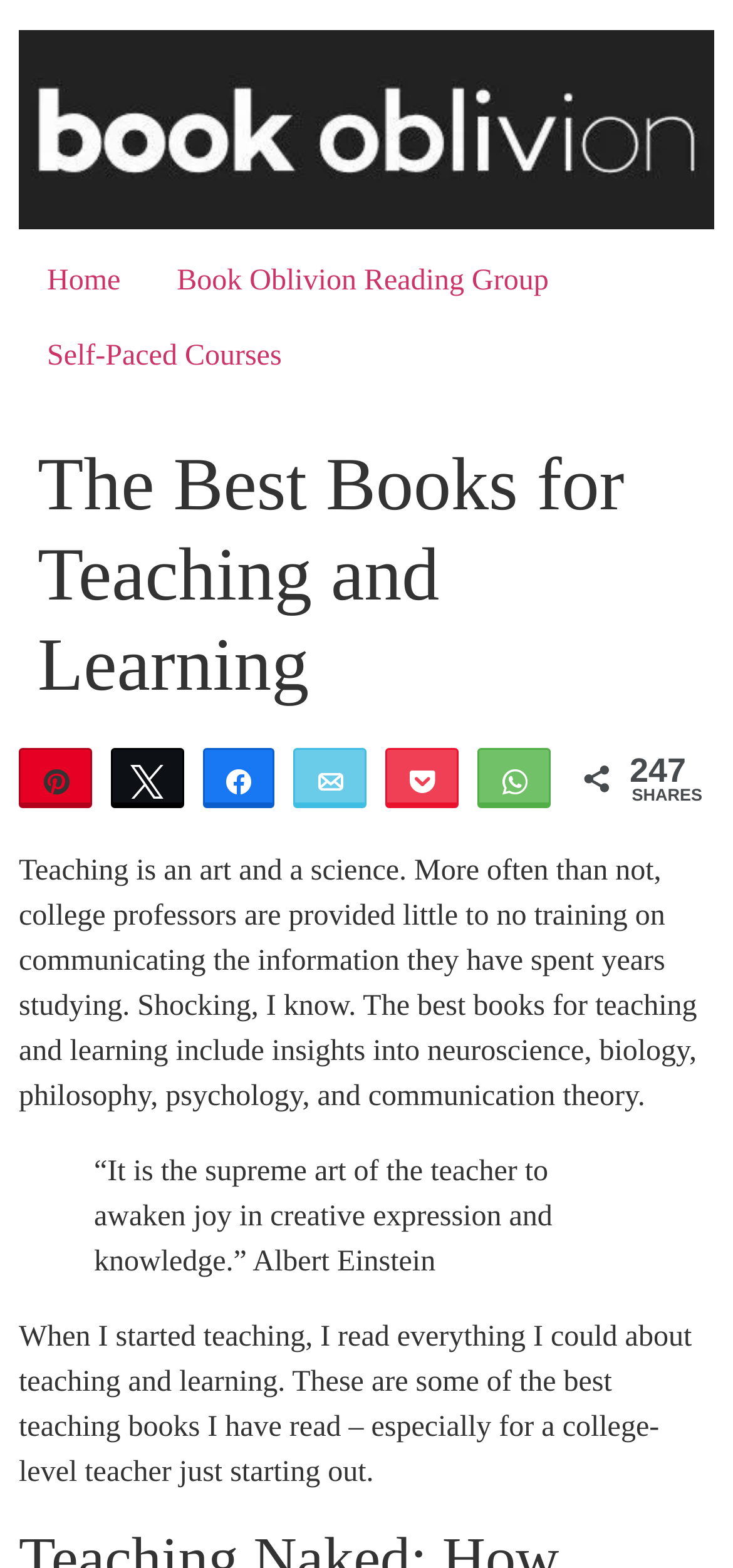Determine the bounding box coordinates for the area that needs to be clicked to fulfill this task: "email this page". The coordinates must be given as four float numbers between 0 and 1, i.e., [left, top, right, bottom].

[0.404, 0.478, 0.498, 0.514]